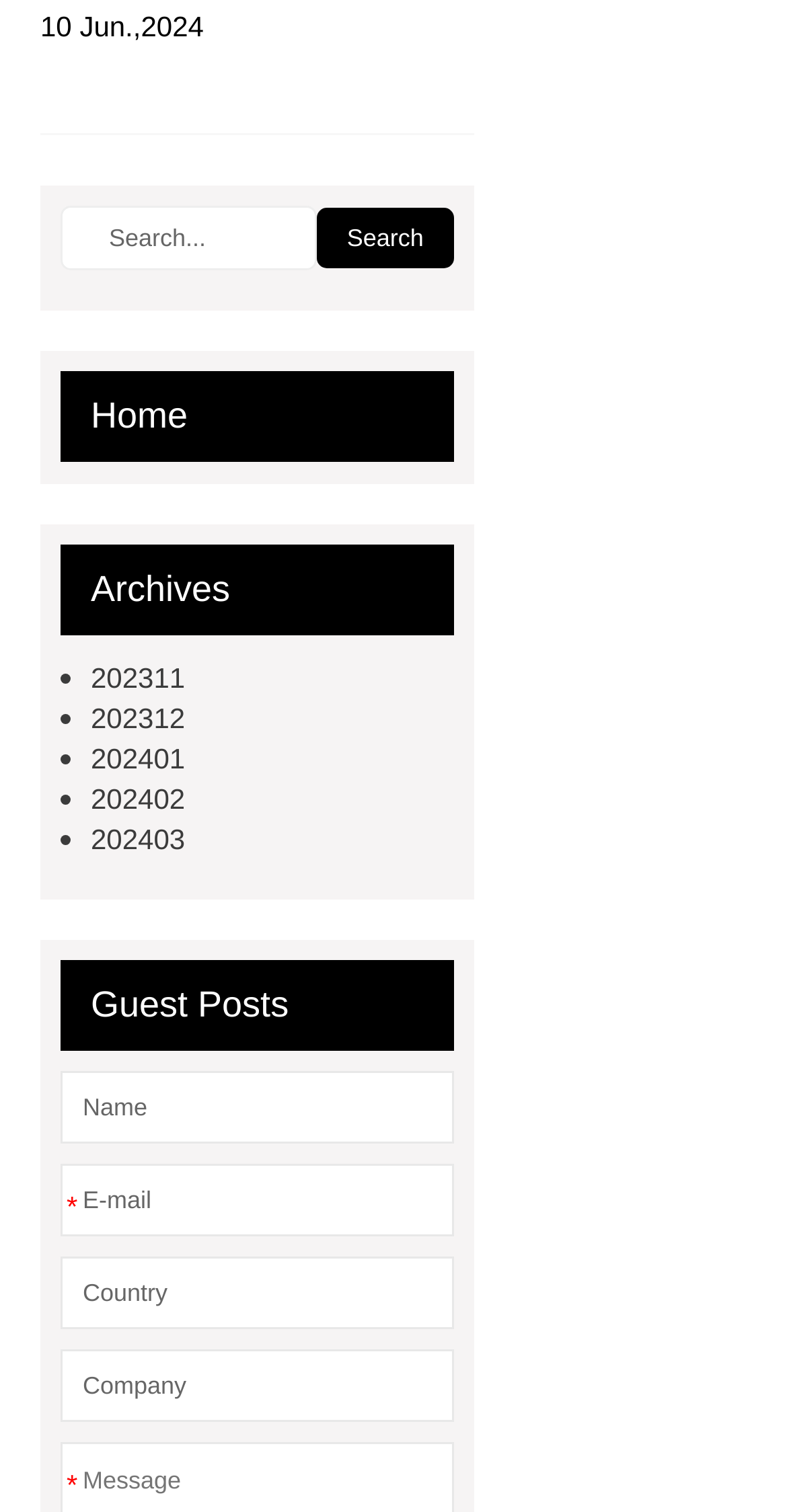What is the purpose of the top-right button?
Using the image as a reference, answer the question in detail.

The top-right button has the text 'Search' and is located next to a search box, indicating that its purpose is to initiate a search query.